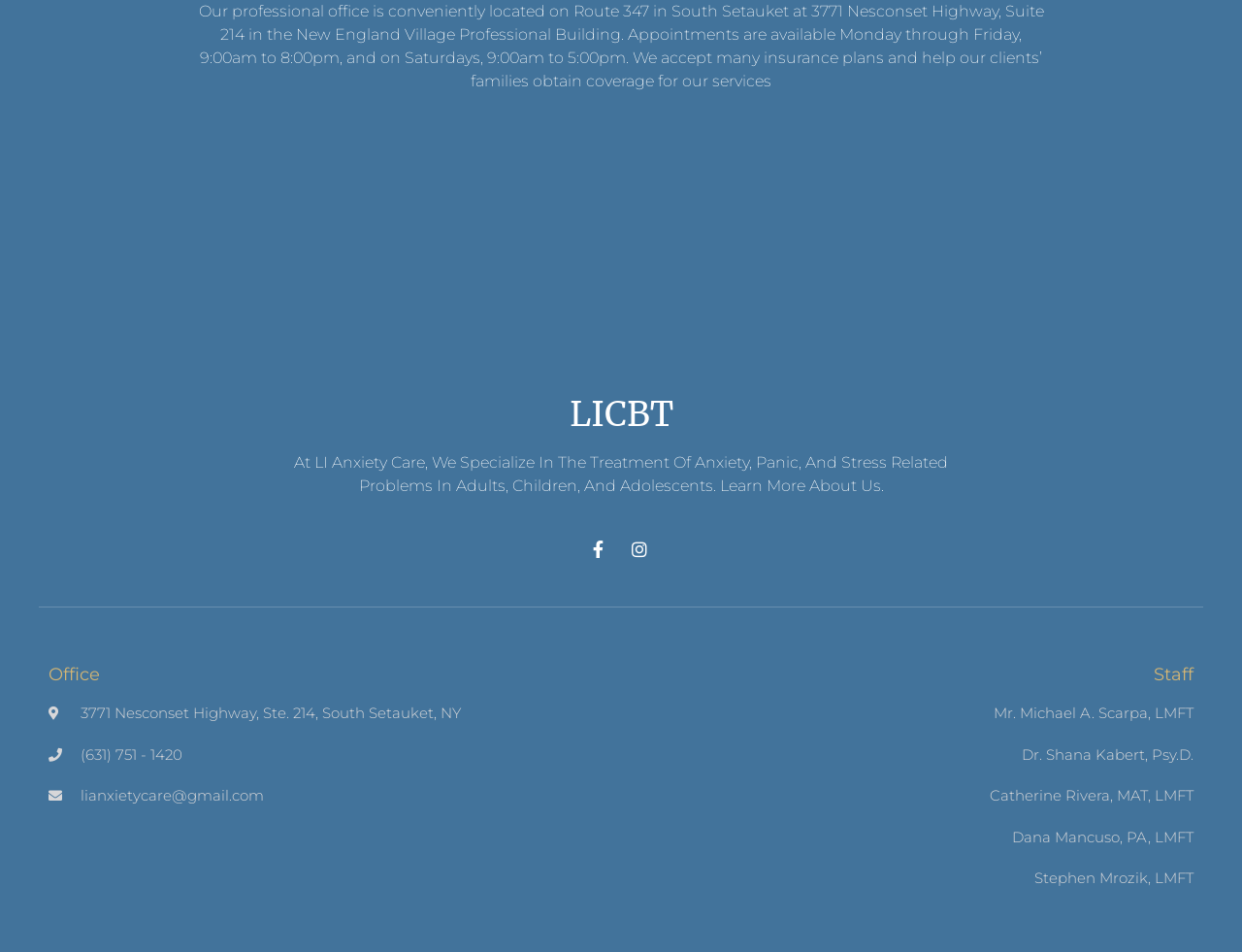Using the image as a reference, answer the following question in as much detail as possible:
What are the office hours of LI Anxiety Care?

I found the office hours by reading the static text element with the bounding box coordinates [0.16, 0.002, 0.84, 0.094] which provides the office hours information.